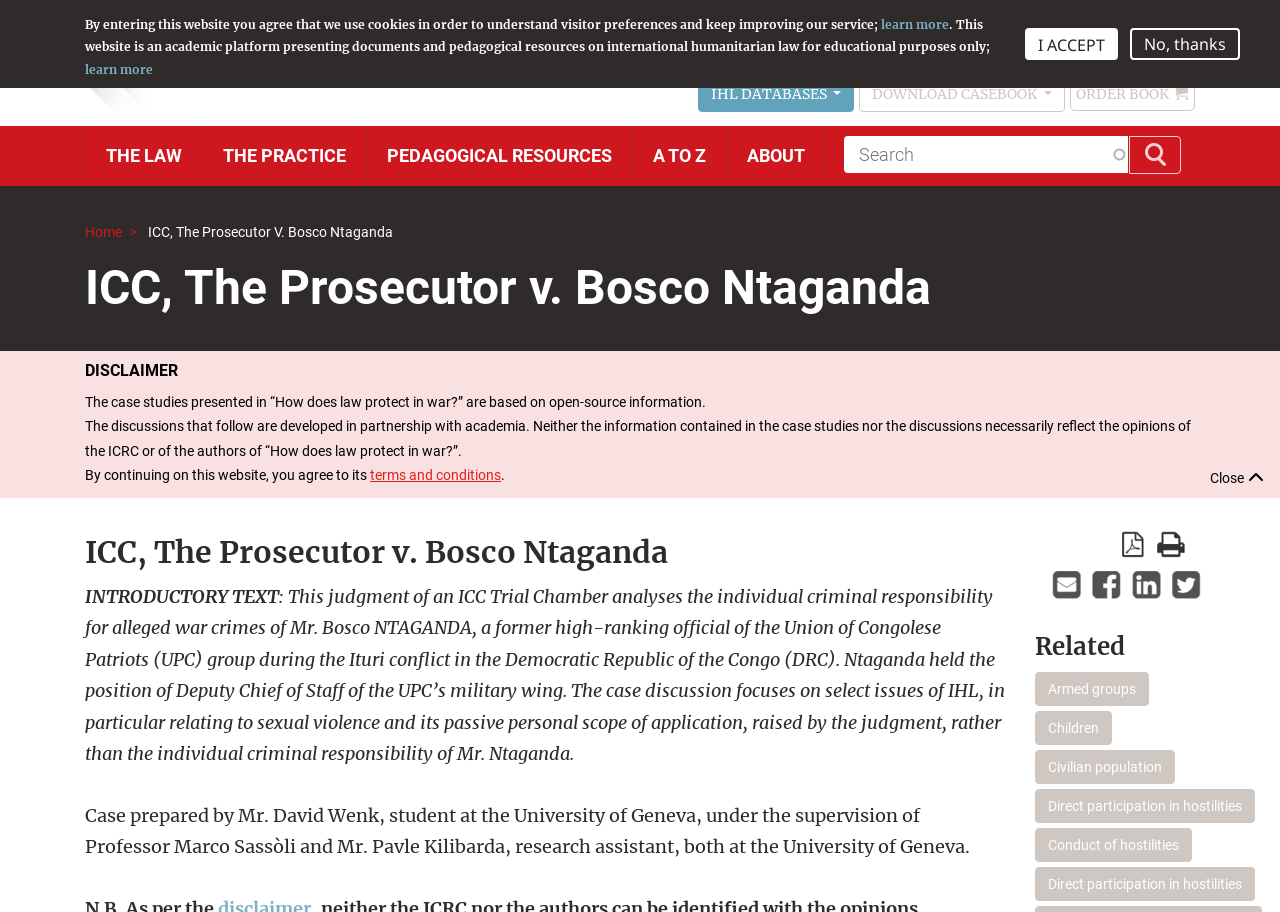Determine the main heading text of the webpage.

ICC, The Prosecutor v. Bosco Ntaganda